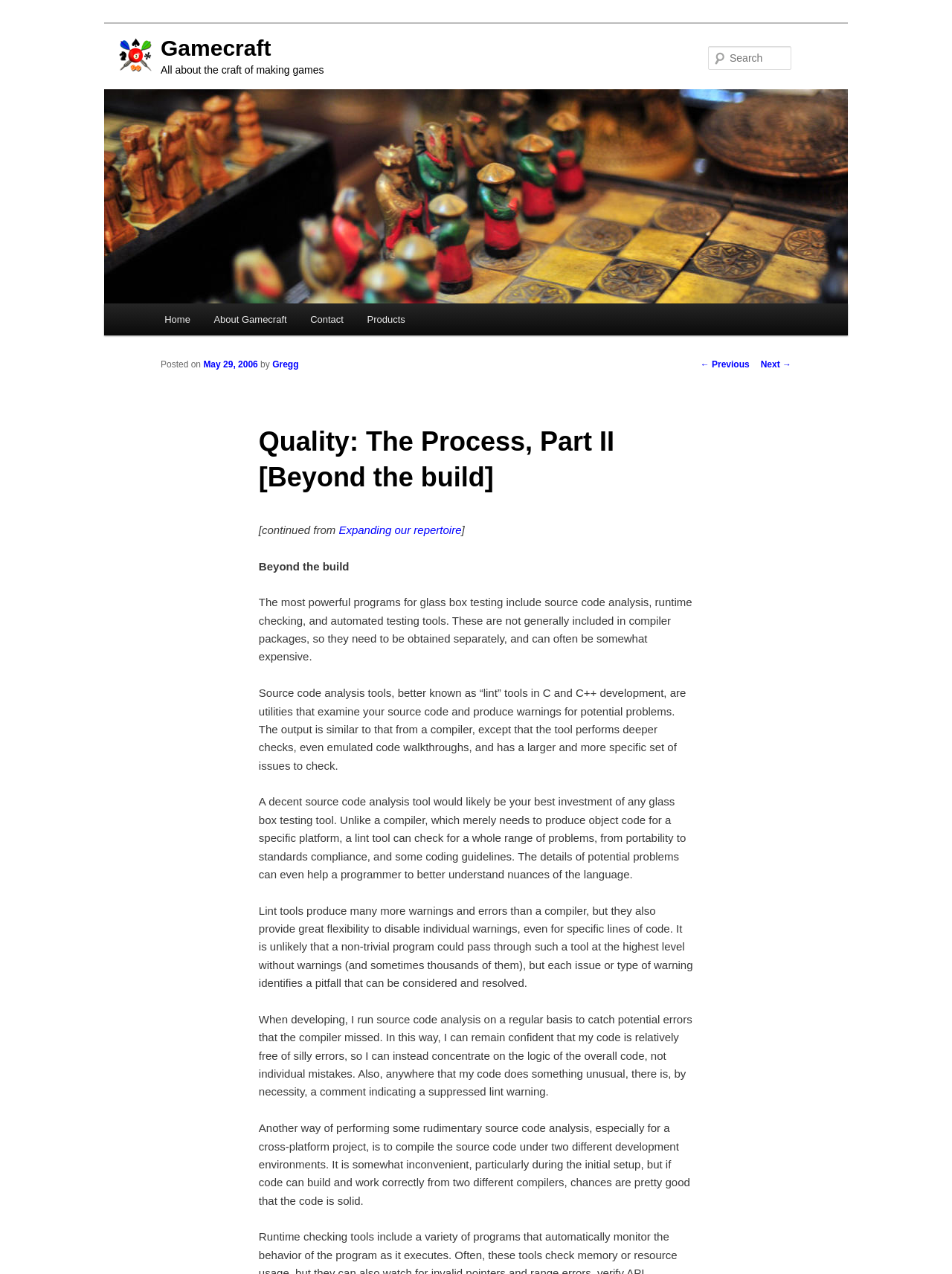Could you provide the bounding box coordinates for the portion of the screen to click to complete this instruction: "Search for something"?

None